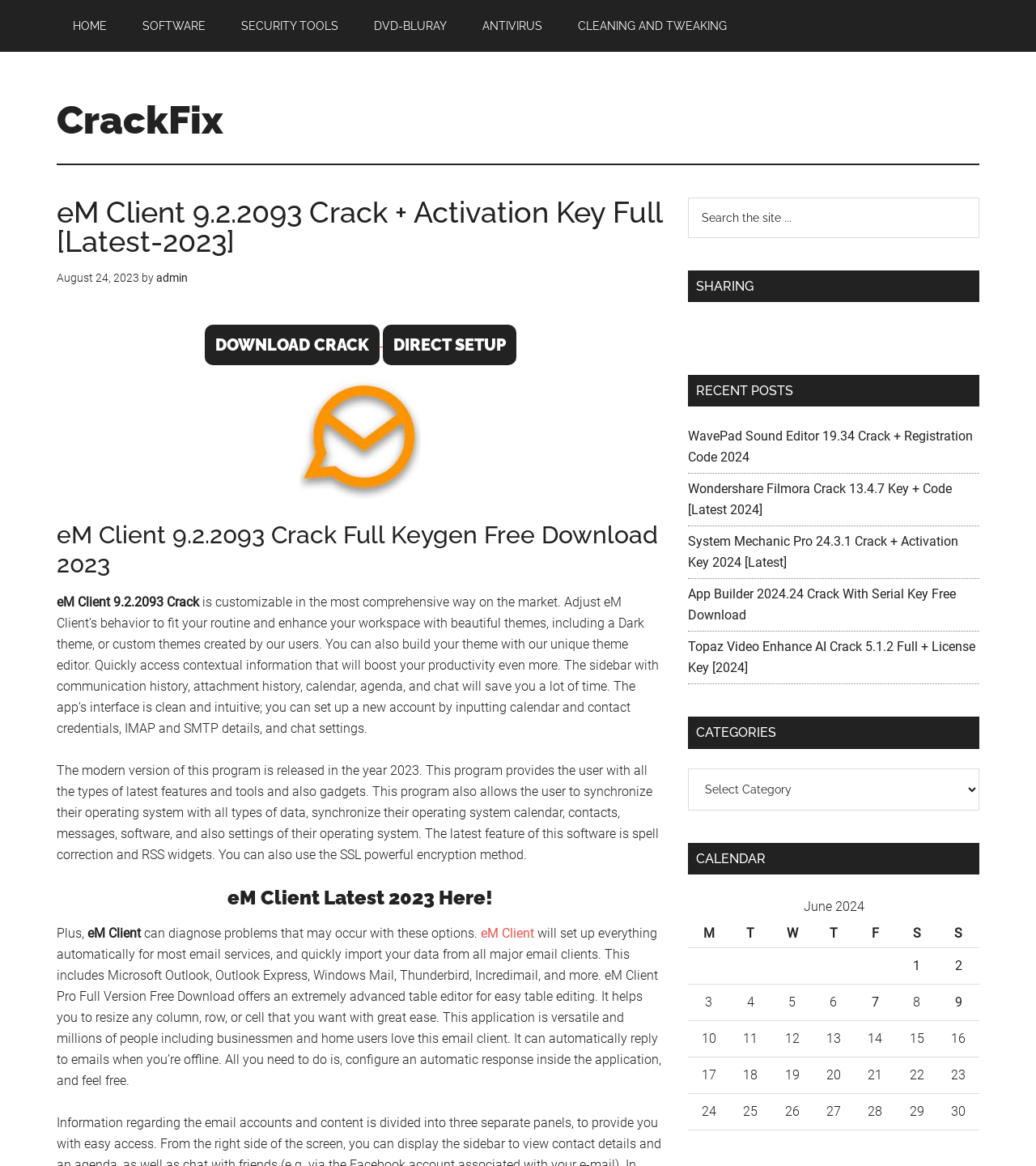Locate the primary heading on the webpage and return its text.

eM Client 9.2.2093 Crack + Activation Key Full [Latest-2023]